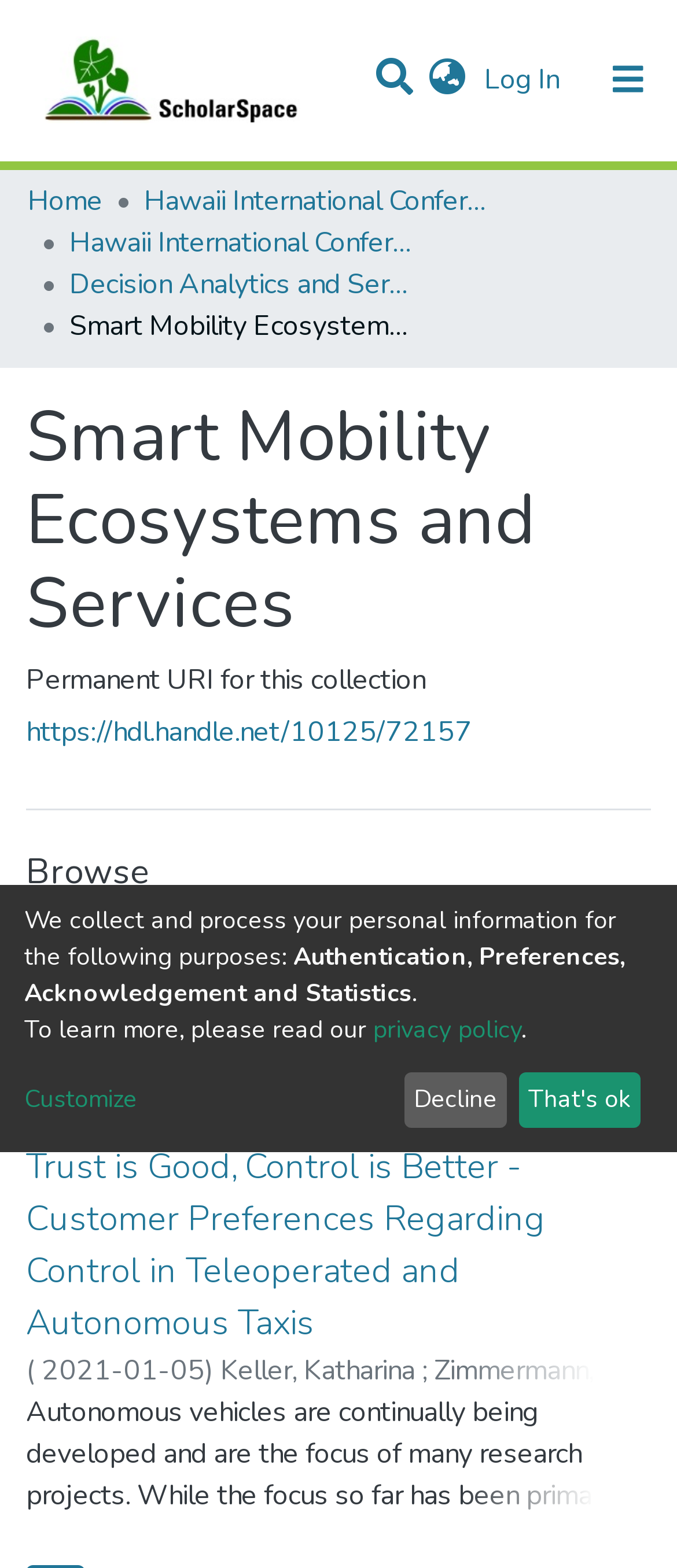Determine the bounding box coordinates for the region that must be clicked to execute the following instruction: "View repository logo".

[0.021, 0.023, 0.461, 0.079]